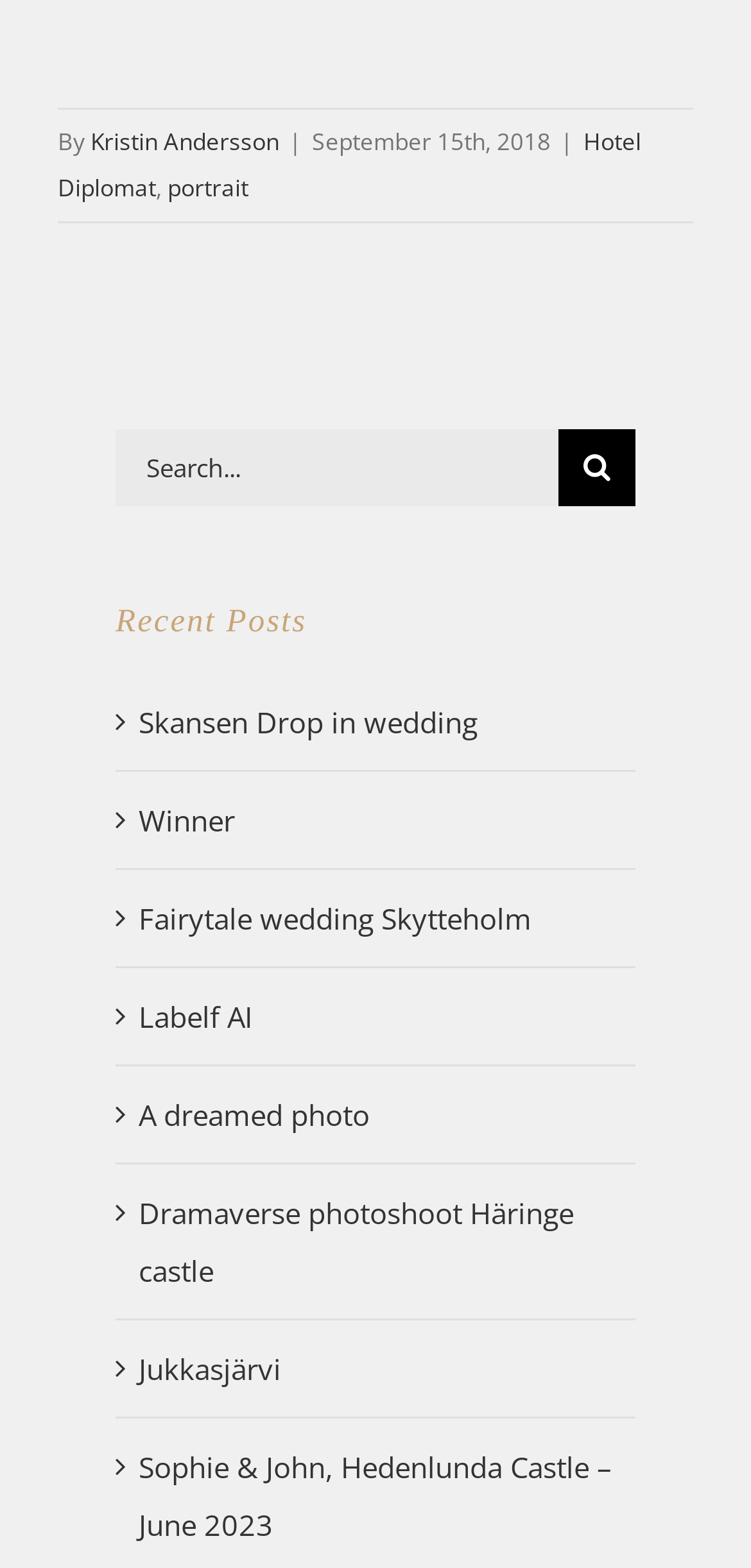Could you locate the bounding box coordinates for the section that should be clicked to accomplish this task: "Search for something".

[0.154, 0.273, 0.846, 0.322]